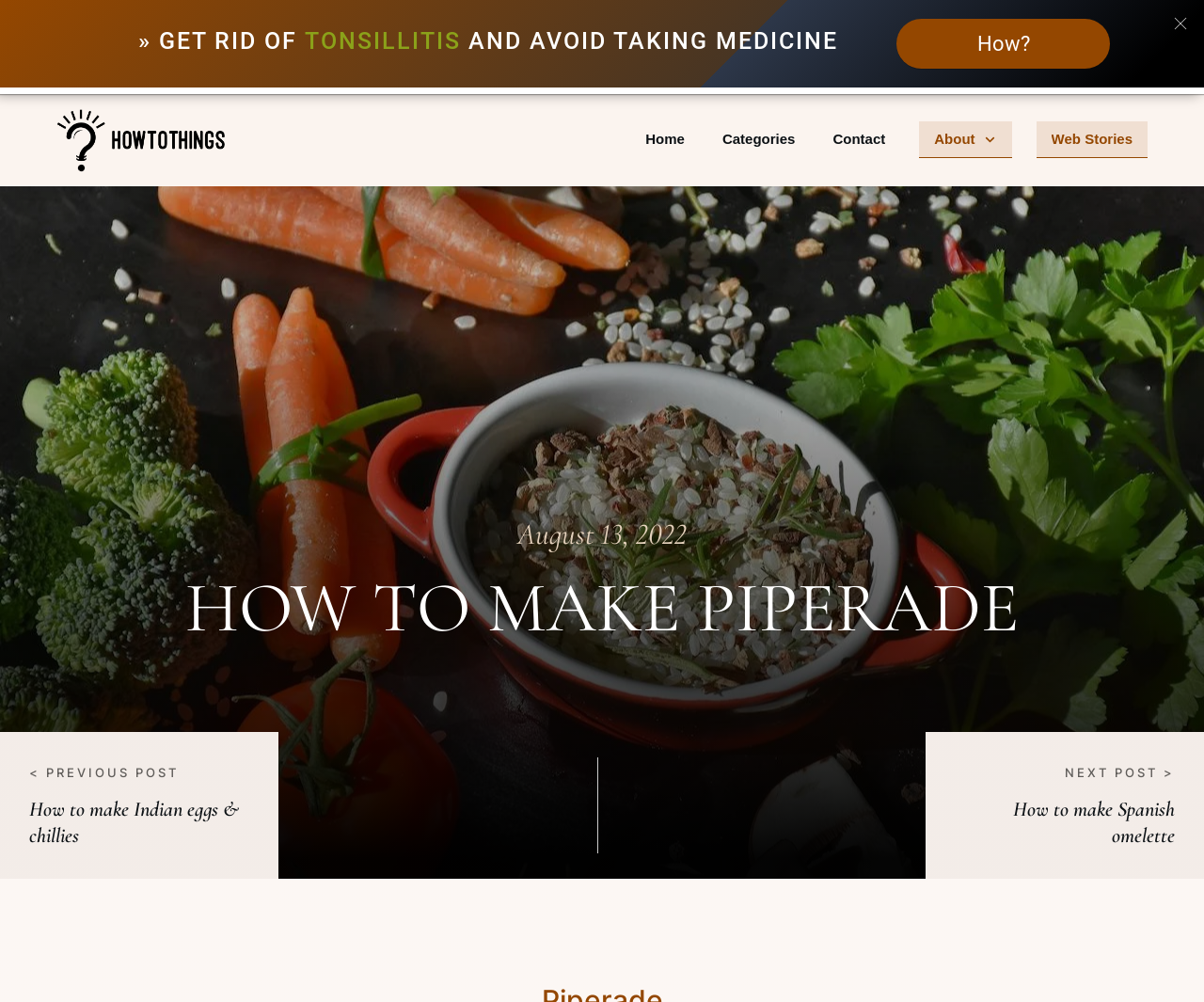What is the date of the current post?
Look at the image and construct a detailed response to the question.

I looked for a heading element that contains a date and found 'August 13, 2022'.